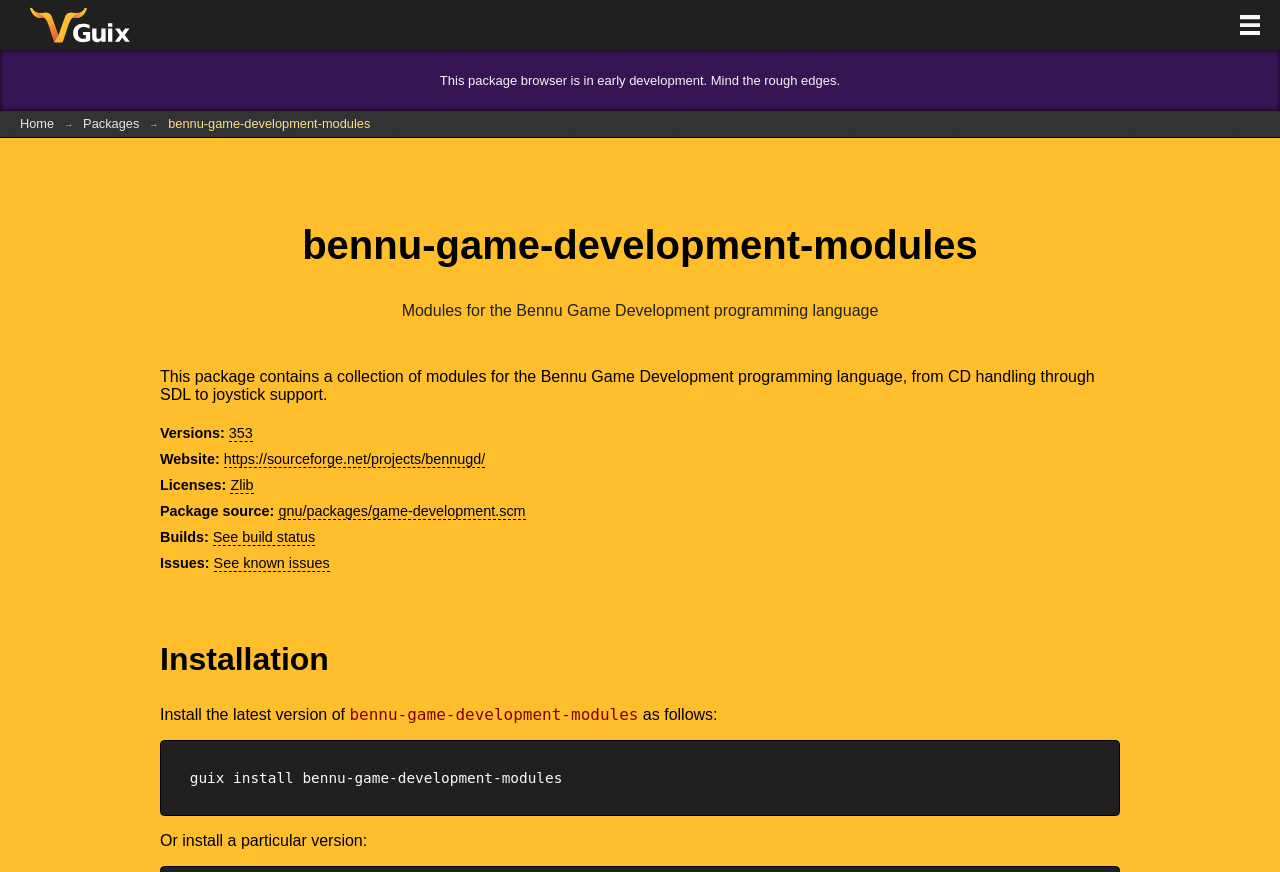Detail the webpage's structure and highlights in your description.

This webpage is about the Bennu Game Development modules package on GNU Guix. At the top, there is a heading "GNU Guix" with a link to the GNU Guix website. To the right of it, there is a link to the primary menu. Below the heading, there is a warning message stating that the package browser is in early development and to mind the rough edges.

On the left side, there is a navigation menu with links to "Home" and "Packages". The current page is highlighted, with the link "bennu-game-development-modules" and a heading with the same name. Below the heading, there is a brief description of the package, stating that it contains a collection of modules for the Bennu Game Development programming language.

The page is divided into sections, with headings and links to related information. The sections include "Versions", "Website", "Licenses", "Package source", "Builds", and "Issues". Each section has links to more information, such as specific version numbers, the package website, and license details.

Further down the page, there is a section on "Installation" with a heading and instructions on how to install the package using the command "guix install bennu-game-development-modules". There is also an option to install a particular version of the package.